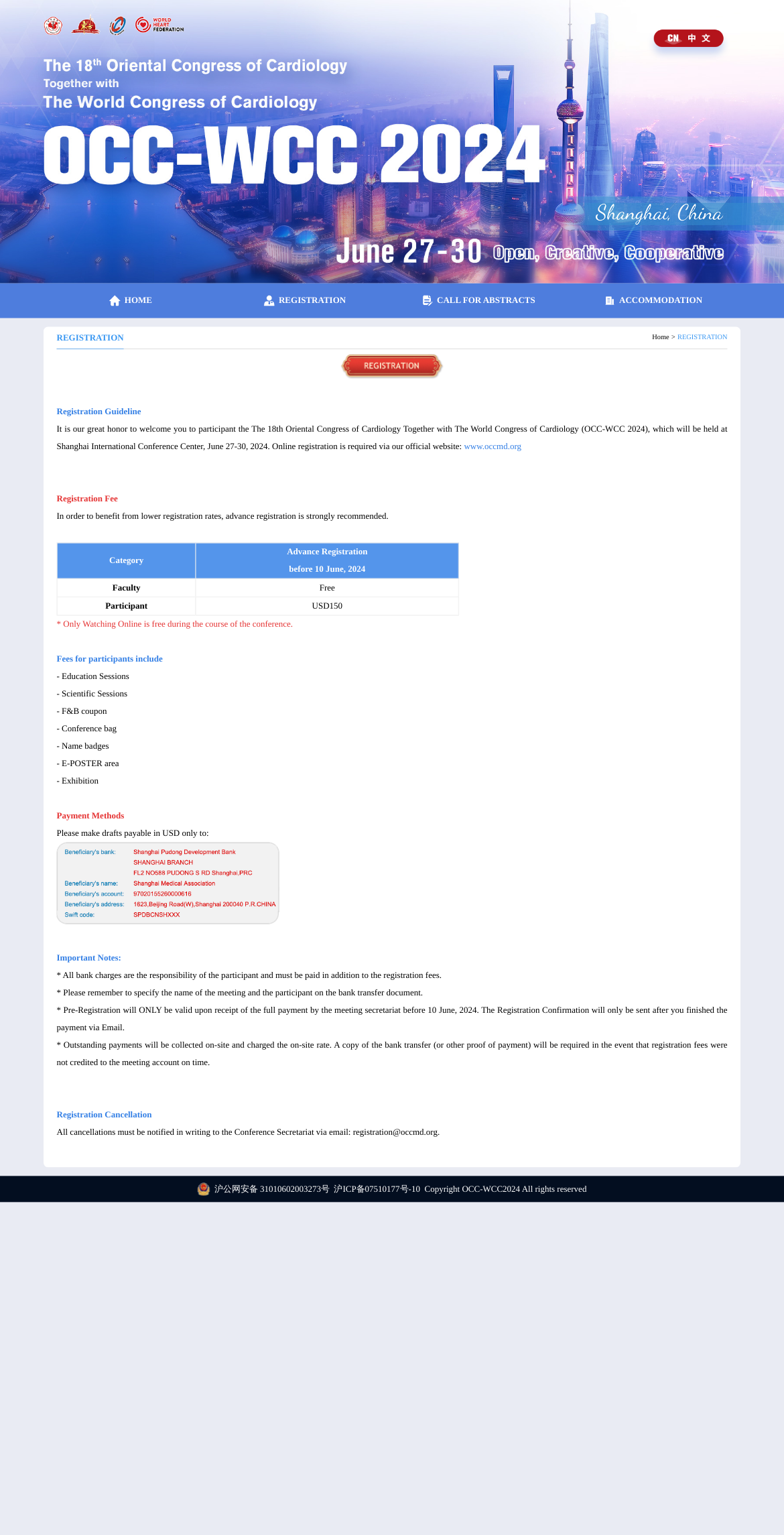What is included in the registration fees for participants? From the image, respond with a single word or brief phrase.

Education Sessions, etc.